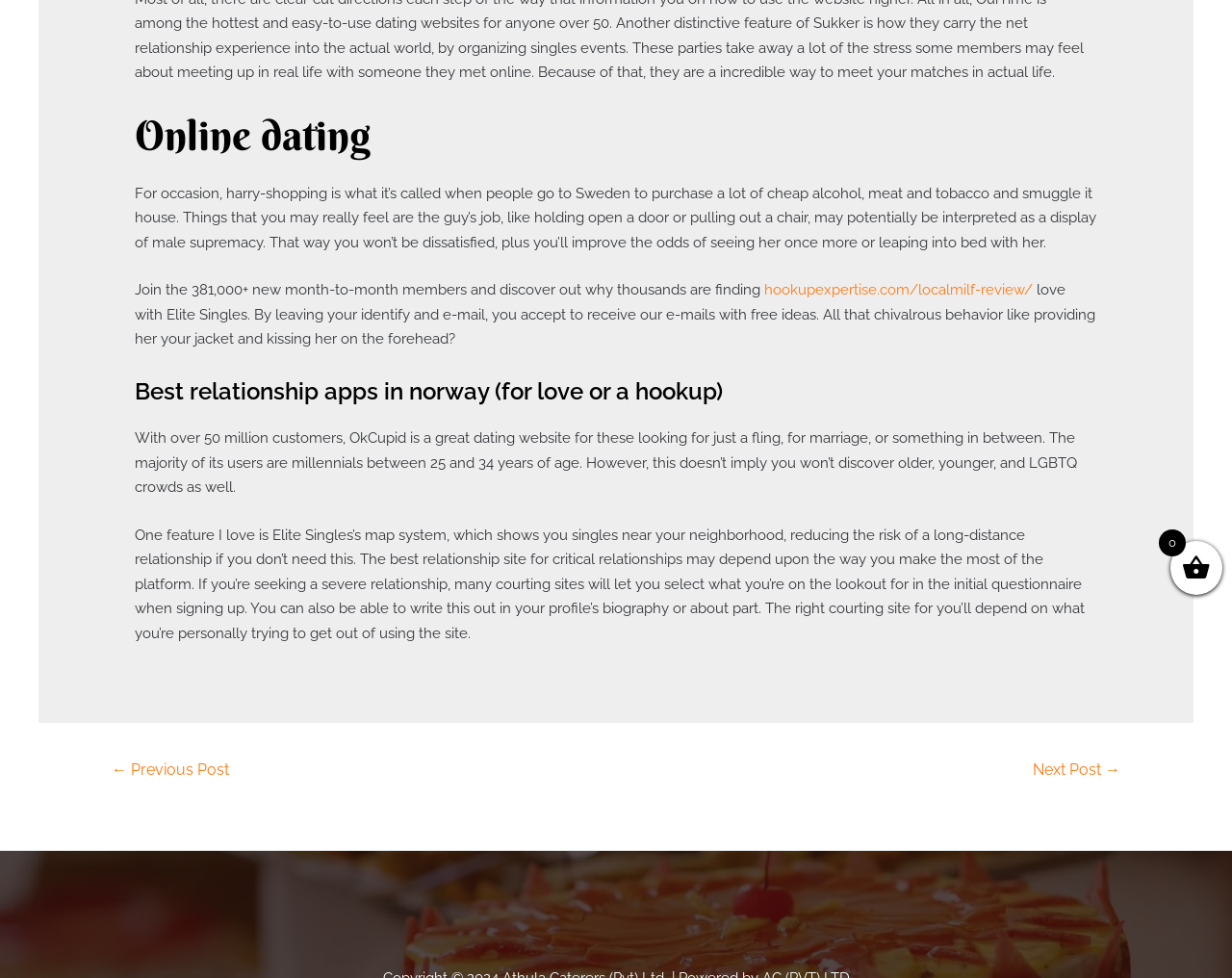Locate the bounding box coordinates of the UI element described by: "← Previous Post". The bounding box coordinates should consist of four float numbers between 0 and 1, i.e., [left, top, right, bottom].

[0.072, 0.771, 0.205, 0.808]